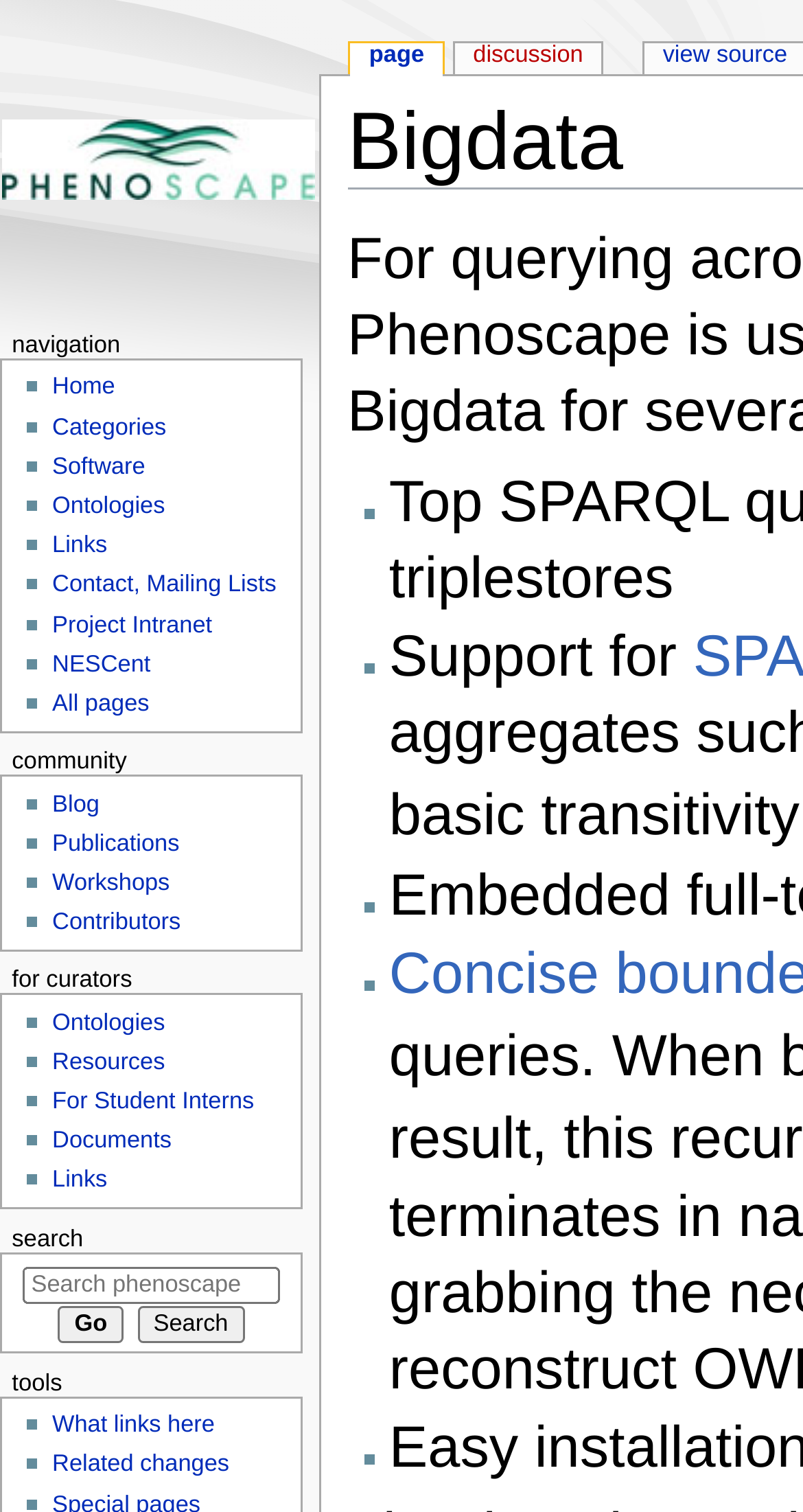Please identify the bounding box coordinates of the region to click in order to complete the given instruction: "Jump to navigation". The coordinates should be four float numbers between 0 and 1, i.e., [left, top, right, bottom].

[0.557, 0.124, 0.705, 0.143]